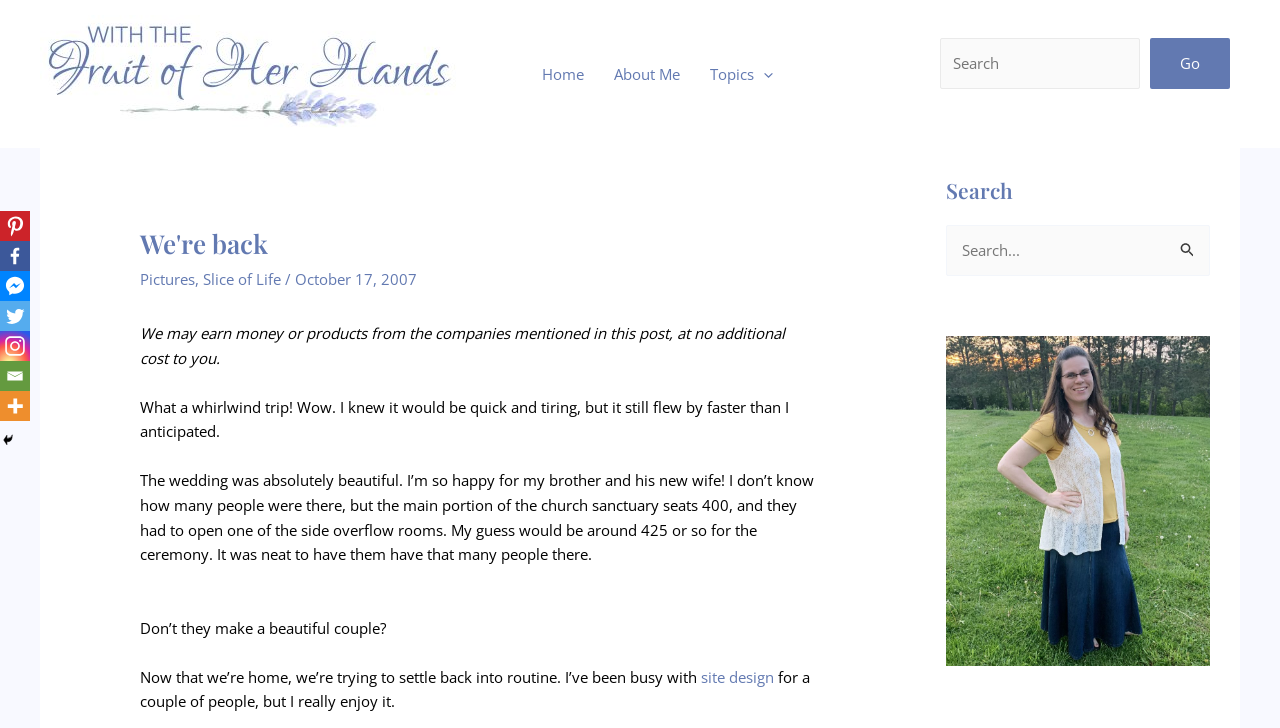Explain the contents of the webpage comprehensively.

This webpage is a personal blog titled "We're back - Fruit of Her Hands". At the top left, there is a logo image and a link to the blog's homepage. To the right of the logo, there is a navigation menu with links to "Home", "About Me", and a "Topics Menu Toggle" button. Below the navigation menu, there is a search bar with a "Search" button.

On the left side of the page, there are social media links to Pinterest, Facebook, Facebook Messenger, Twitter, Instagram, and Email. Each link has a corresponding icon image.

The main content of the page is a blog post titled "We're back". The post is divided into several paragraphs, with the first paragraph describing a whirlwind trip and a beautiful wedding. The second paragraph talks about the wedding ceremony and the number of guests. The third paragraph mentions settling back into routine and working on site design for a couple of people.

There are several links within the post, including "Pictures", "Slice of Life", and "site design". The post also includes a statement about earning money or products from companies mentioned in the post.

At the bottom of the page, there are two complementary sections. The first section has a search bar with a "Search" button, and the second section has a figure or image, but no descriptive text.